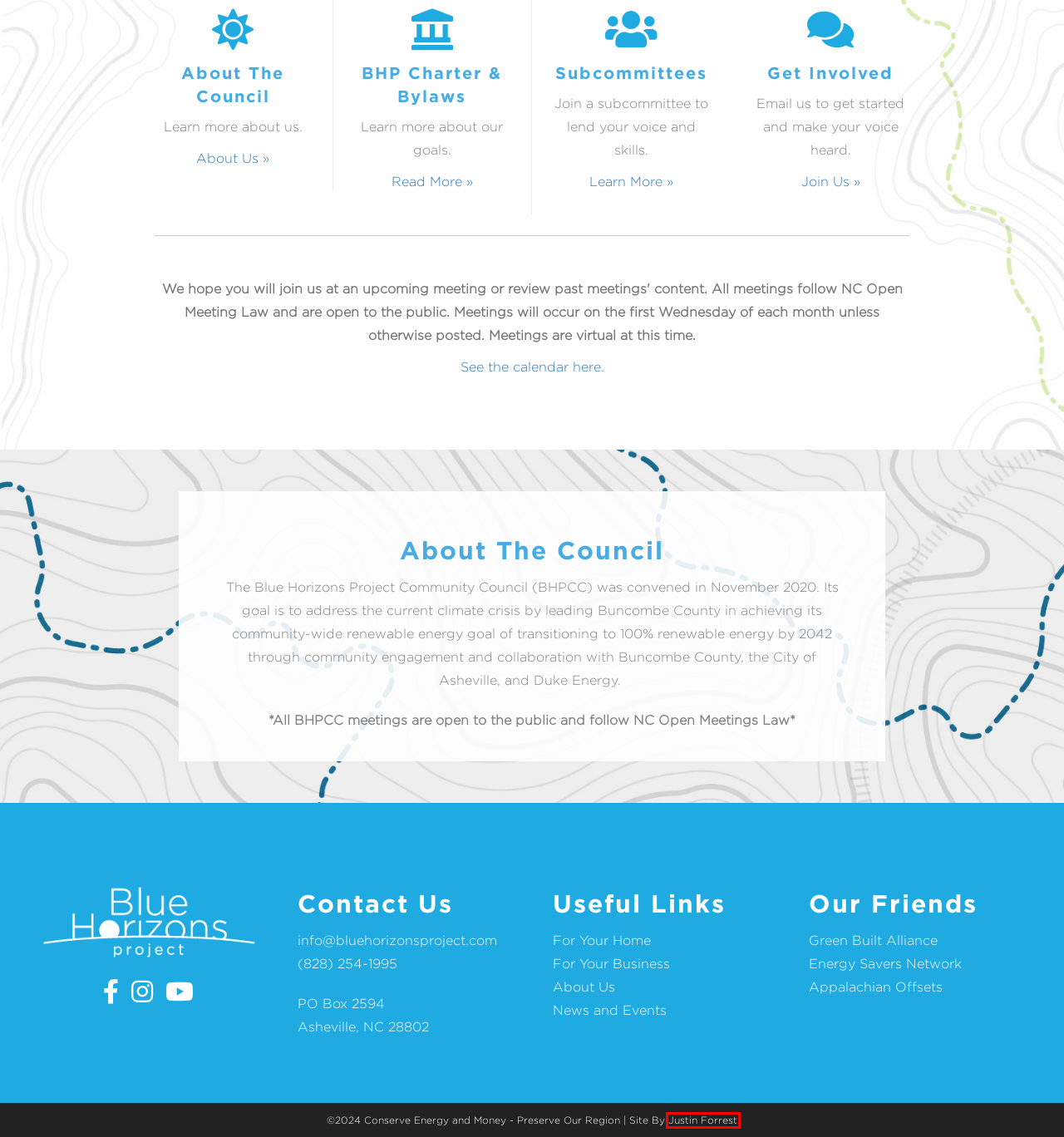Given a screenshot of a webpage with a red bounding box around a UI element, please identify the most appropriate webpage description that matches the new webpage after you click on the element. Here are the candidates:
A. For Home - Conserve Energy and Money - Preserve Our Region
B. Justin Forrest | Design, Storytelling, and Marketing for the Outdoors
C. Green Built Alliance - Inspired Action for Sustainable Communities
D. Appalachian Offsets
E. Upcoming Meetings - Conserve Energy and Money - Preserve Our Region
F. News & Events - Conserve Energy and Money - Preserve Our Region
G. Meet the Council - Conserve Energy and Money - Preserve Our Region
H. BHPCC Subcommittees - Conserve Energy and Money - Preserve Our Region

B